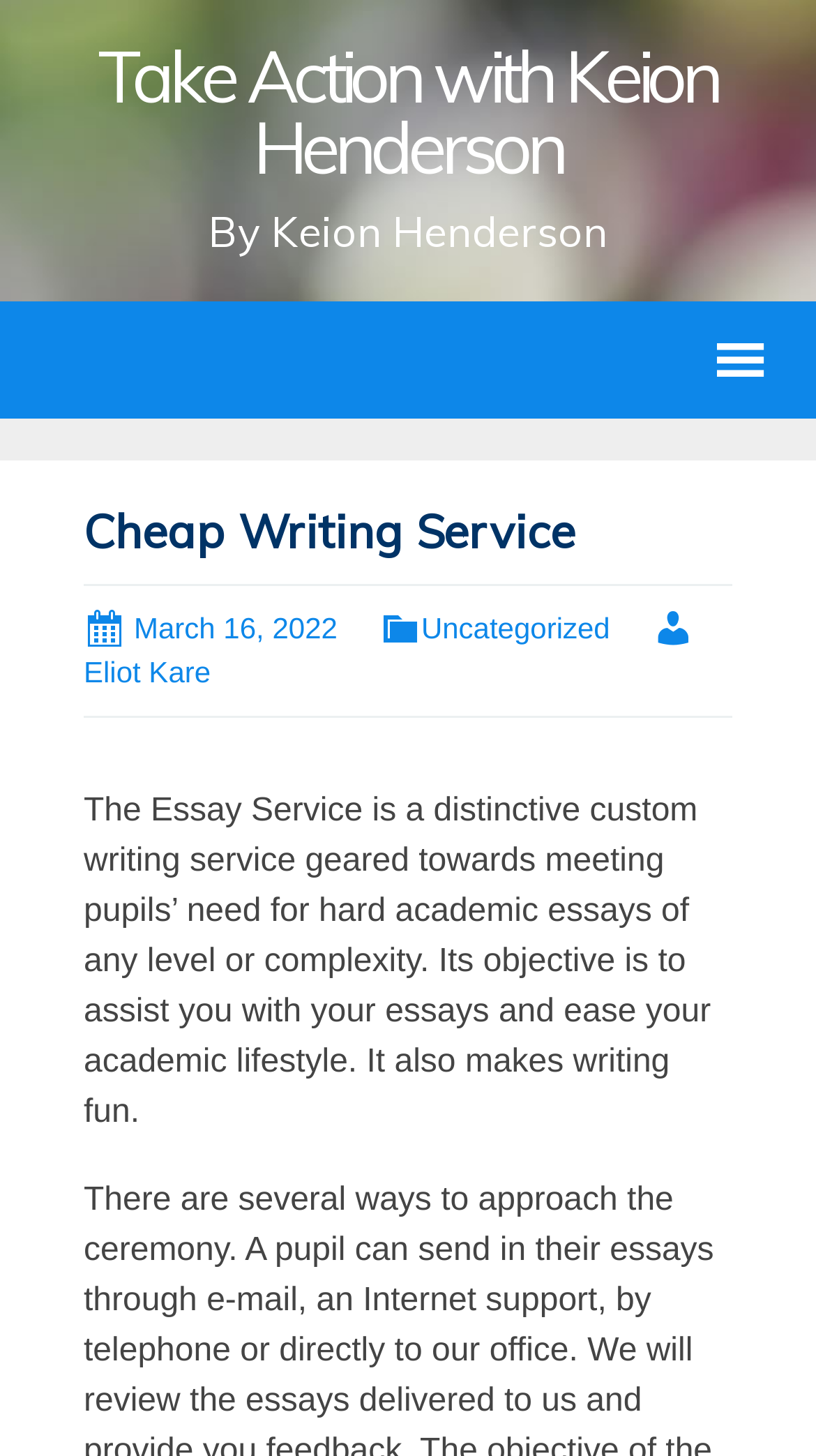Who is the author of the content on this webpage?
Provide a concise answer using a single word or phrase based on the image.

Eliot Kare